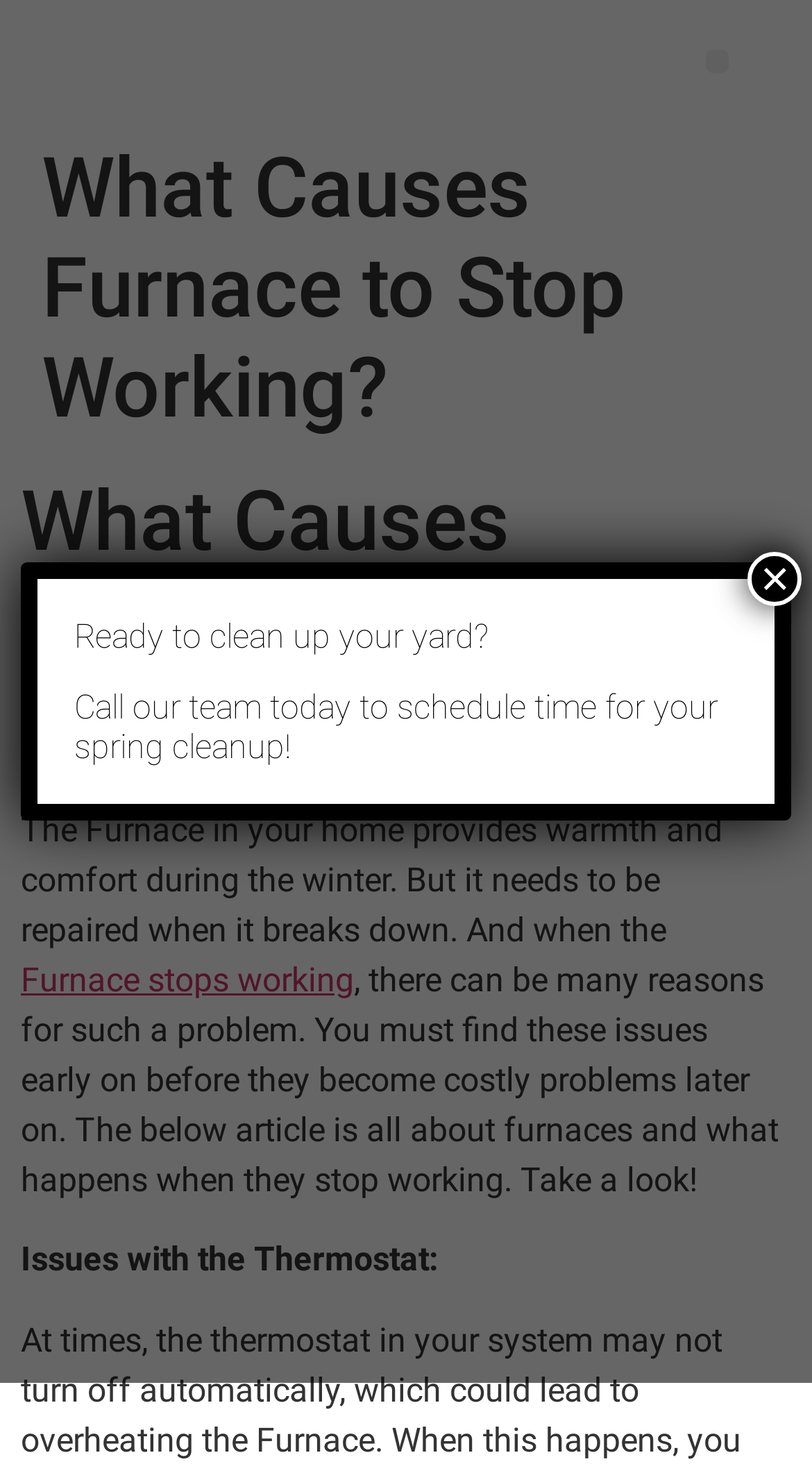What is the purpose of the furnace?
Please provide a full and detailed response to the question.

According to the webpage, the furnace in your home provides warmth and comfort during the winter, indicating its primary purpose is to keep your home warm and cozy.